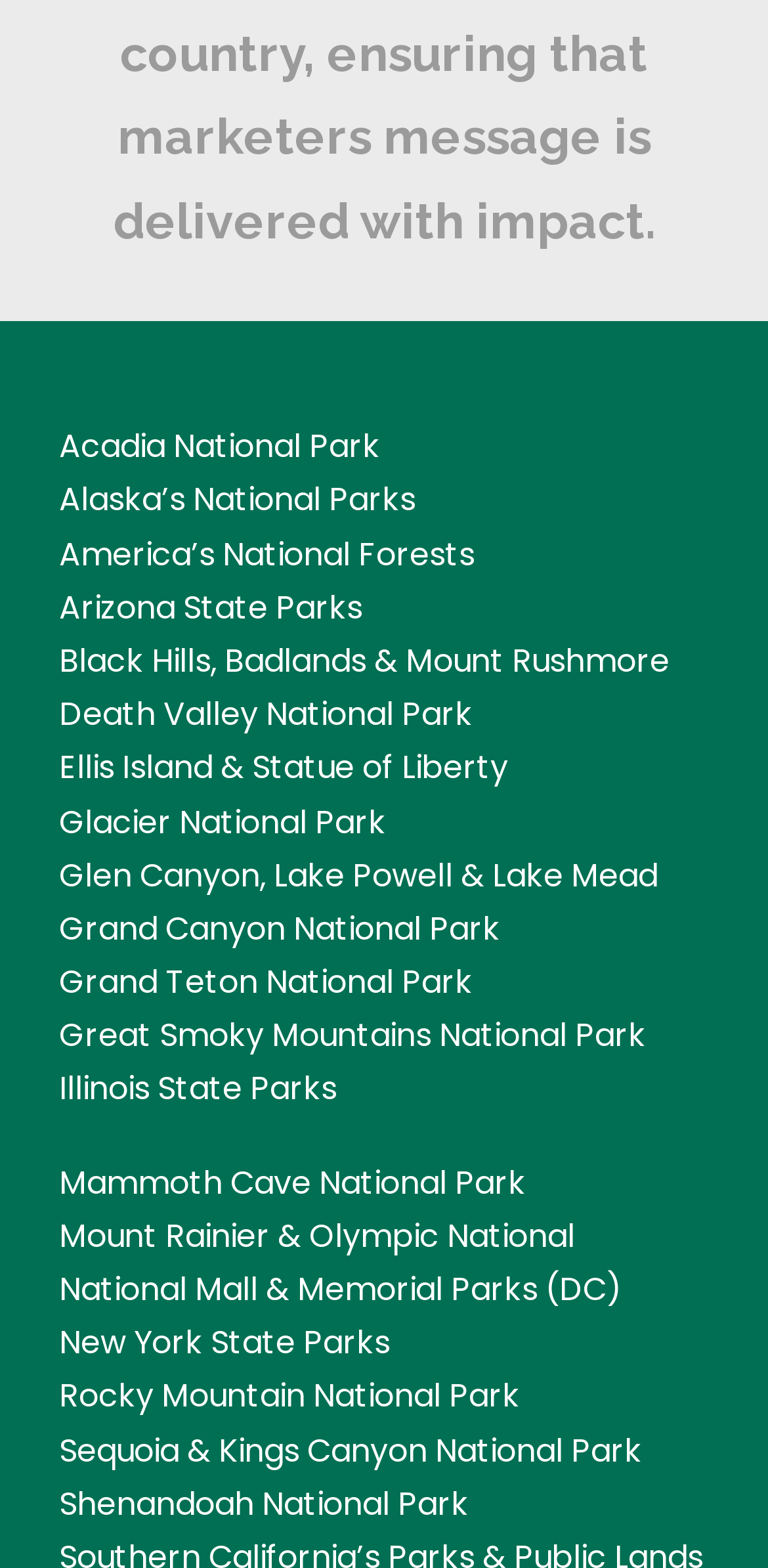How many state parks are listed?
Using the information from the image, give a concise answer in one word or a short phrase.

3